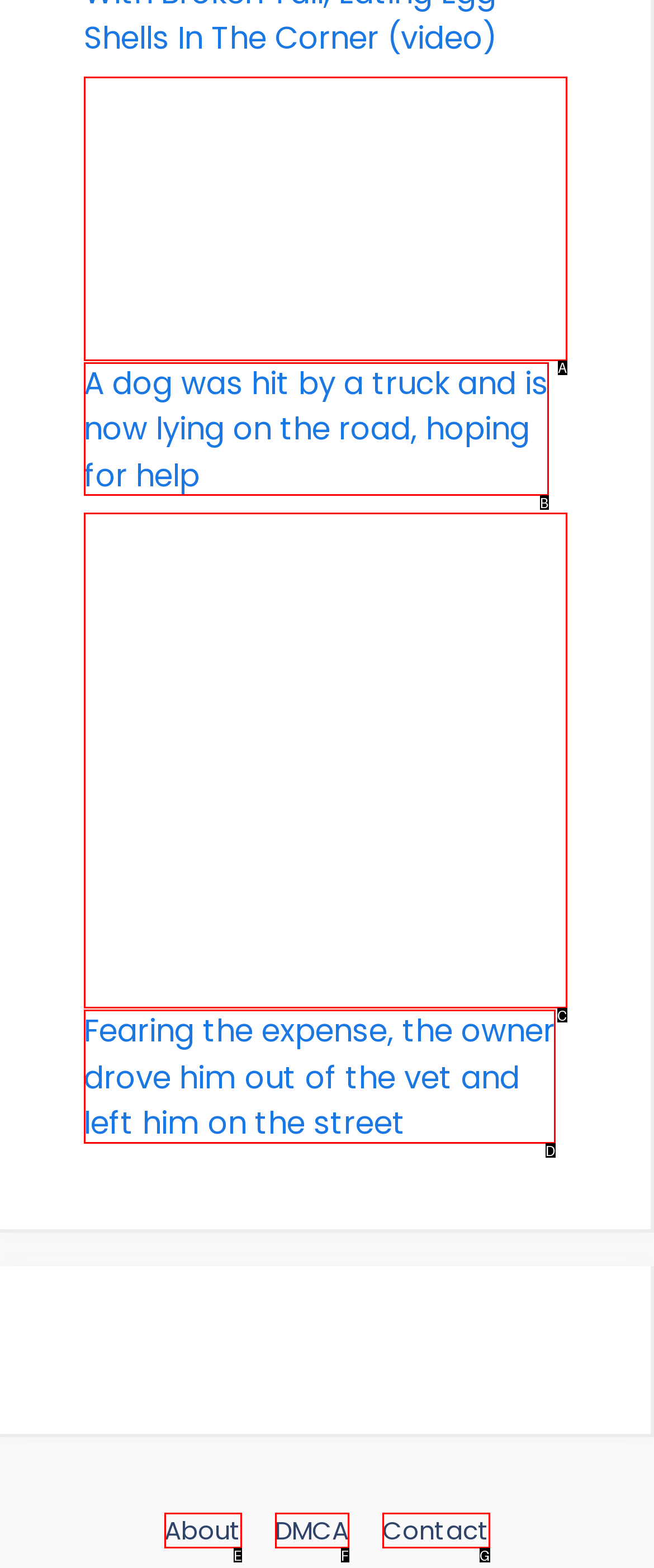Point out the HTML element that matches the following description: Contact
Answer with the letter from the provided choices.

G